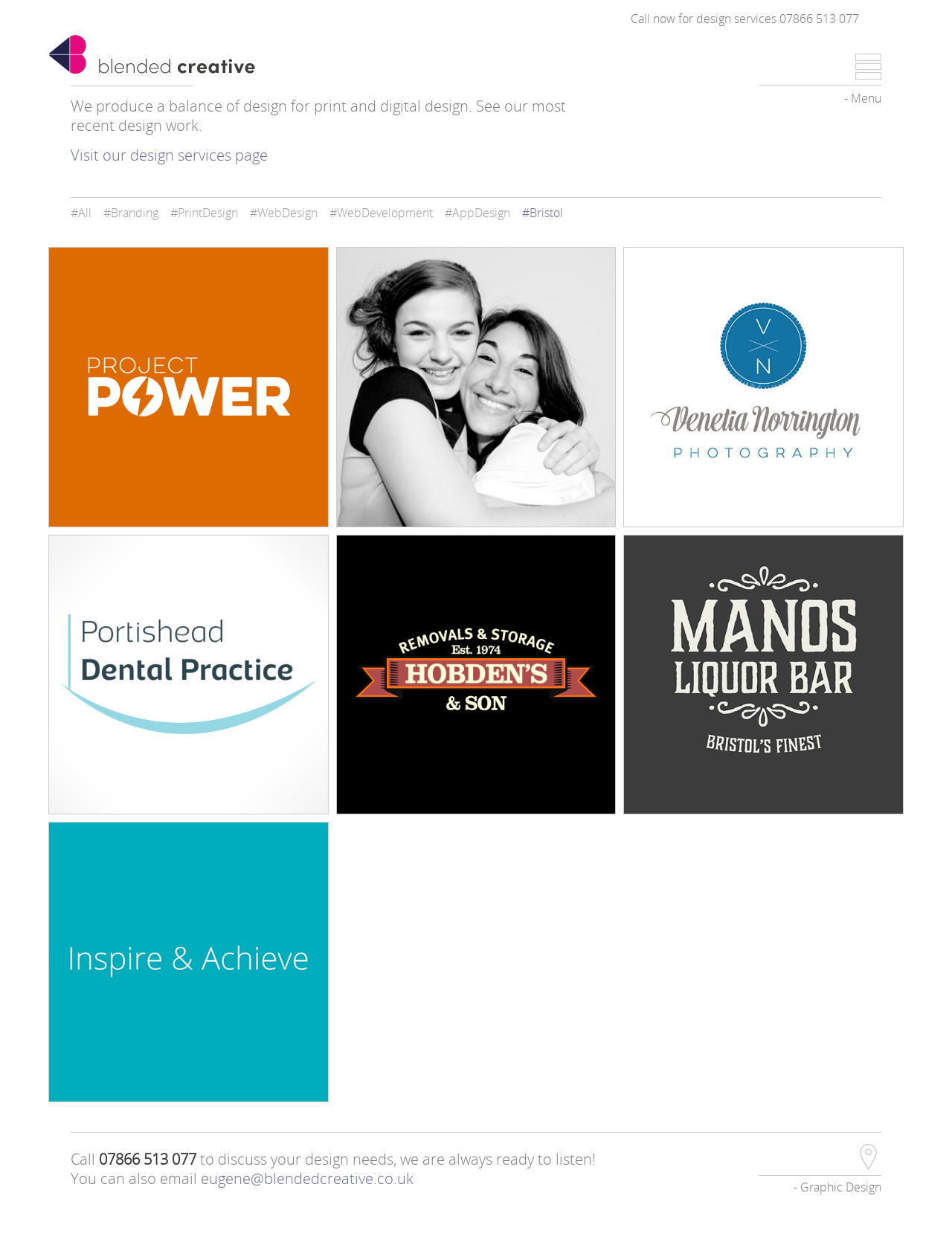Can you find the bounding box coordinates of the area I should click to execute the following instruction: "view GALLERIES"?

None